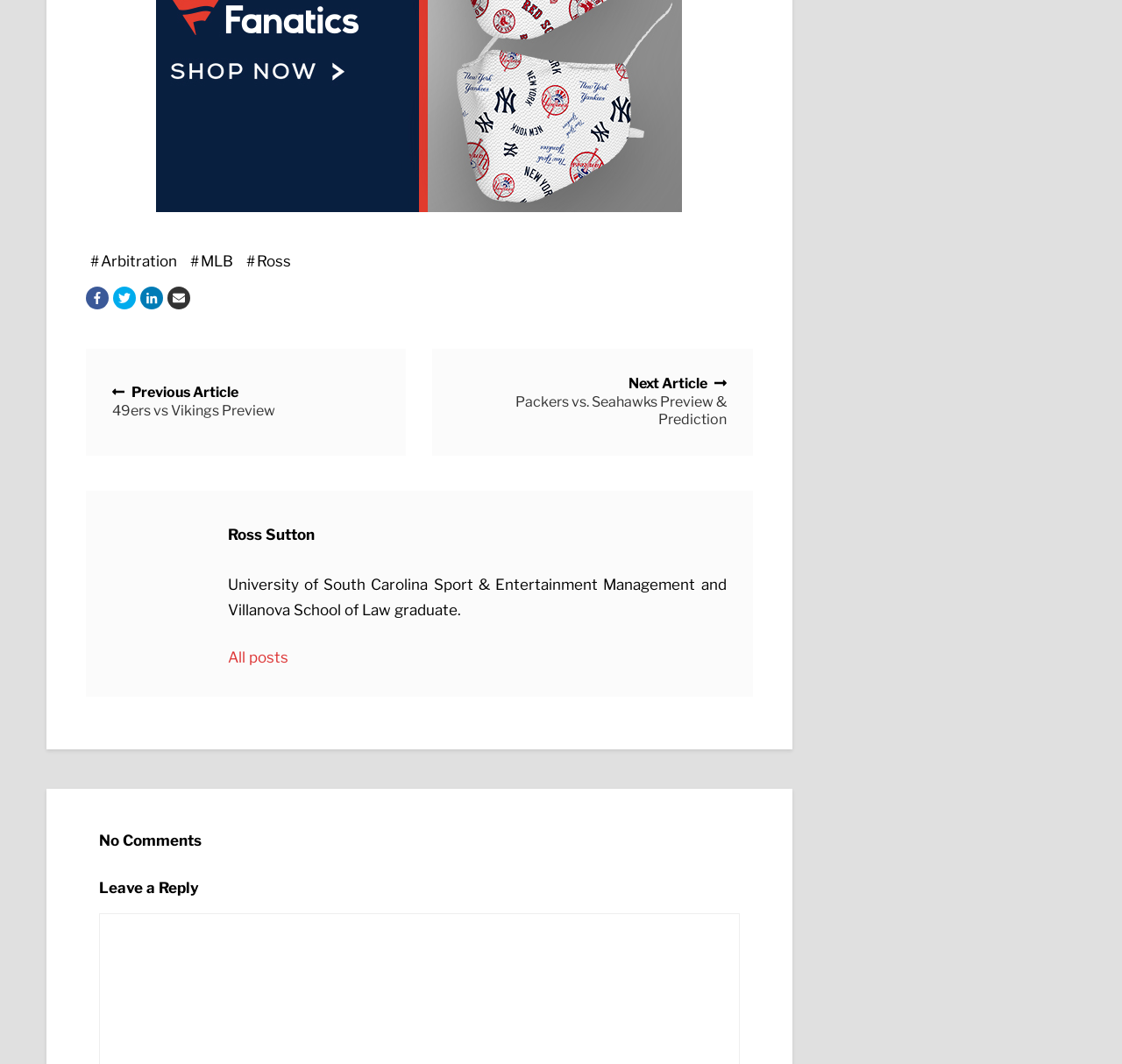Find the bounding box coordinates for the element described here: "title="Share on LinkedIn"".

[0.125, 0.269, 0.145, 0.291]